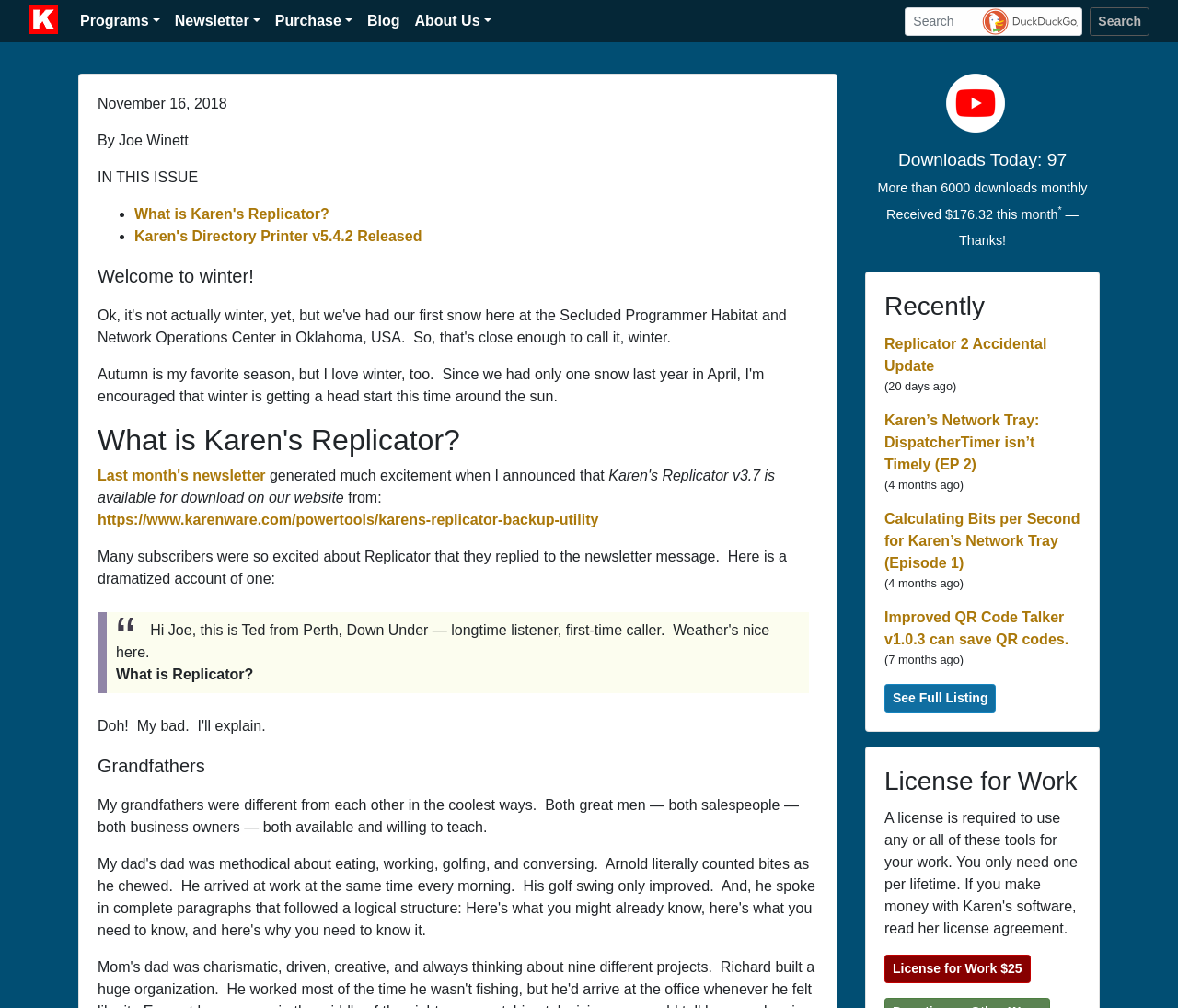Identify the bounding box coordinates of the region that needs to be clicked to carry out this instruction: "Read the blog". Provide these coordinates as four float numbers ranging from 0 to 1, i.e., [left, top, right, bottom].

[0.305, 0.003, 0.346, 0.039]